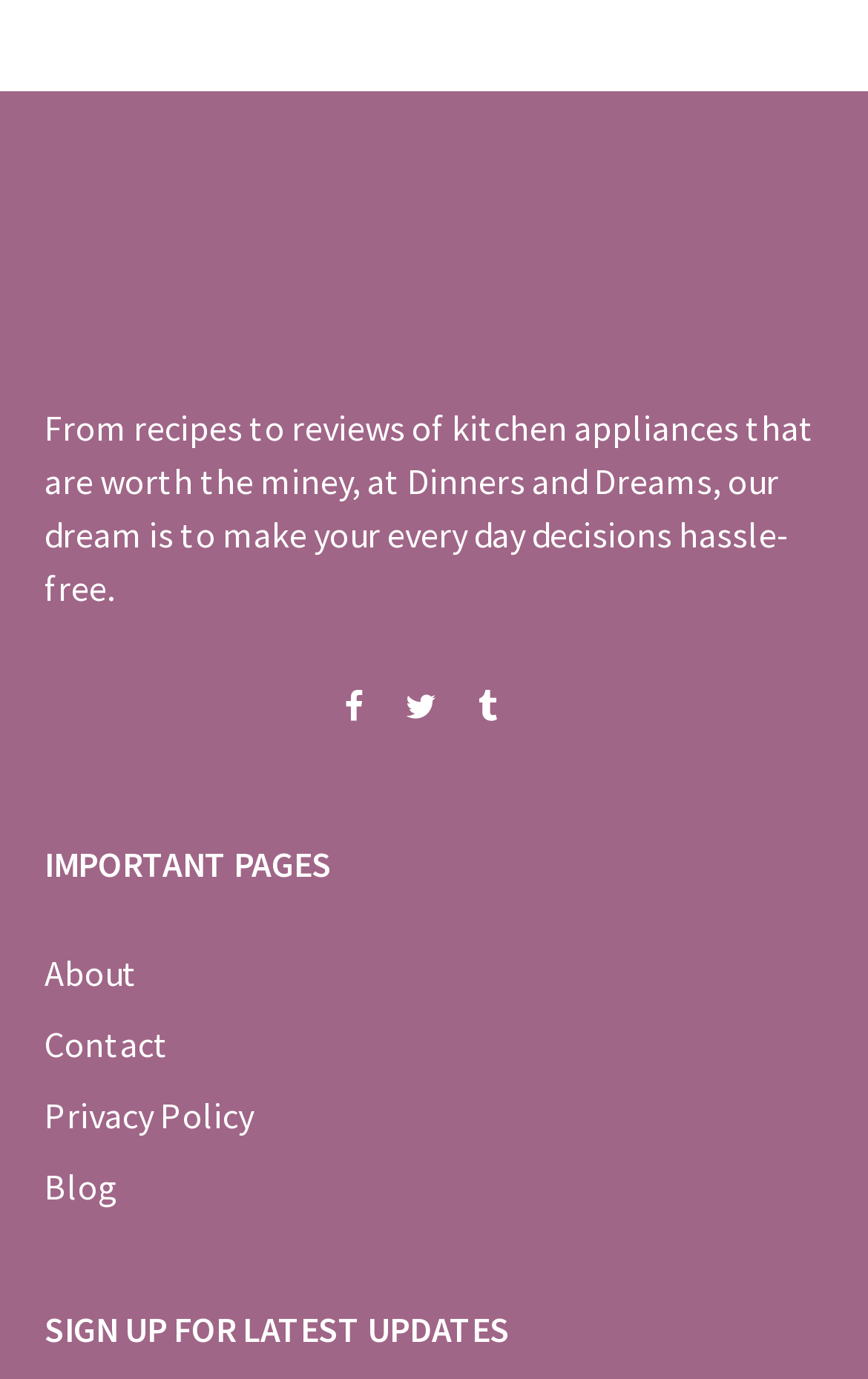Please respond to the question using a single word or phrase:
How many social media links are available?

3